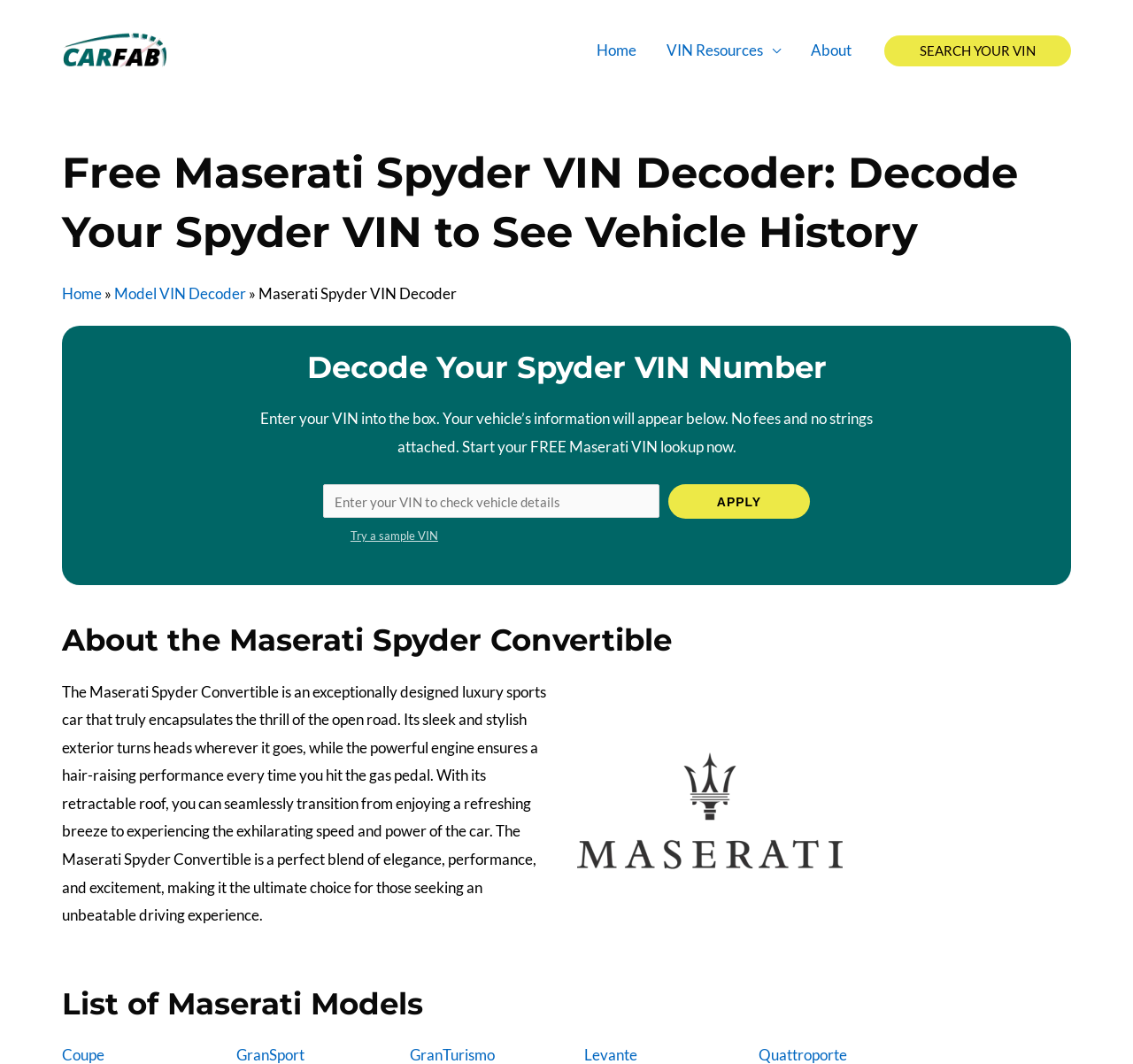Please specify the bounding box coordinates of the clickable region necessary for completing the following instruction: "Click the 'Home' link". The coordinates must consist of four float numbers between 0 and 1, i.e., [left, top, right, bottom].

[0.513, 0.018, 0.575, 0.077]